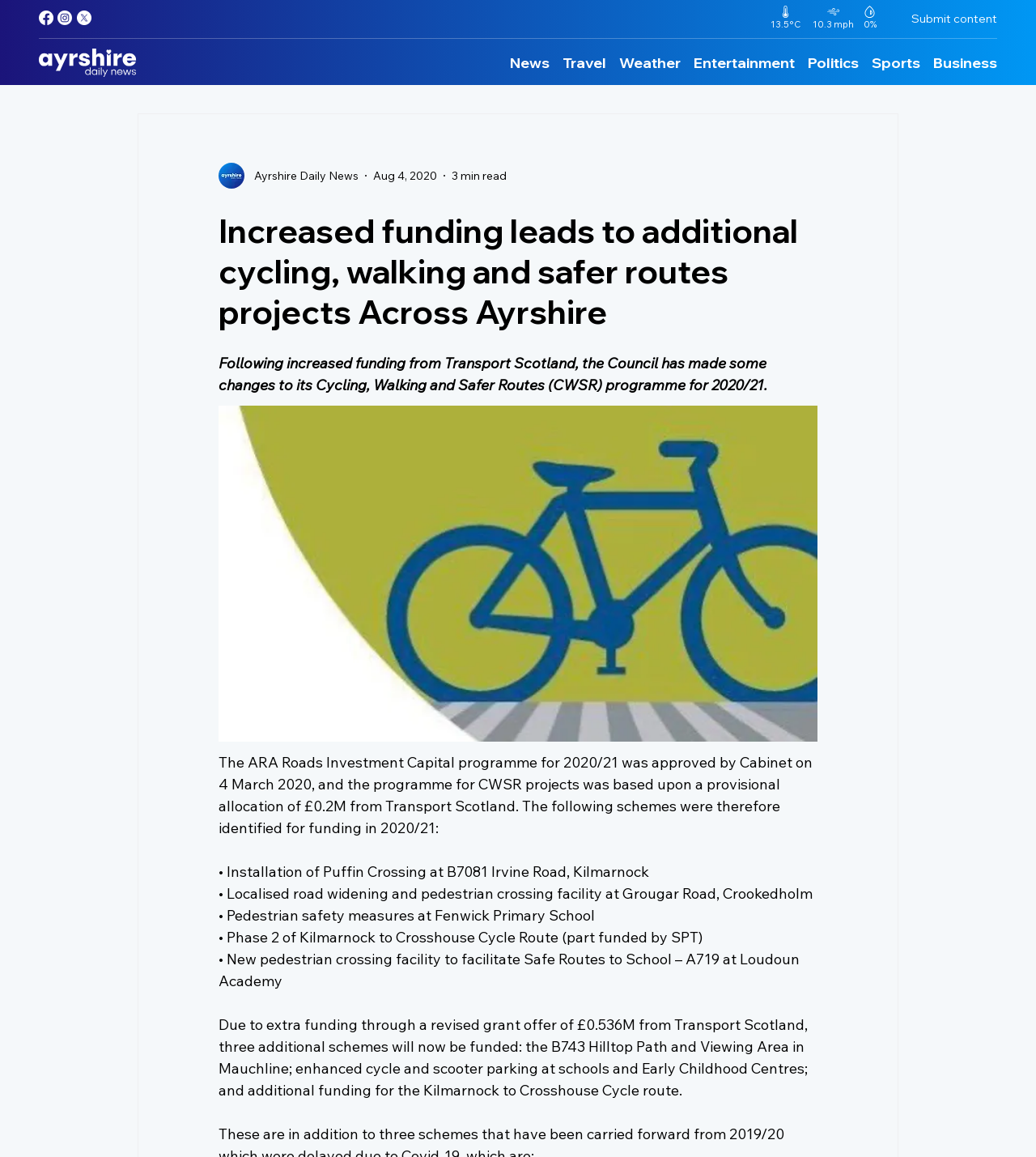Can you give a comprehensive explanation to the question given the content of the image?
What is the current temperature?

I found the current temperature by looking at the static text element with the bounding box coordinates [0.743, 0.016, 0.772, 0.026], which displays the temperature as '13.5°C'.